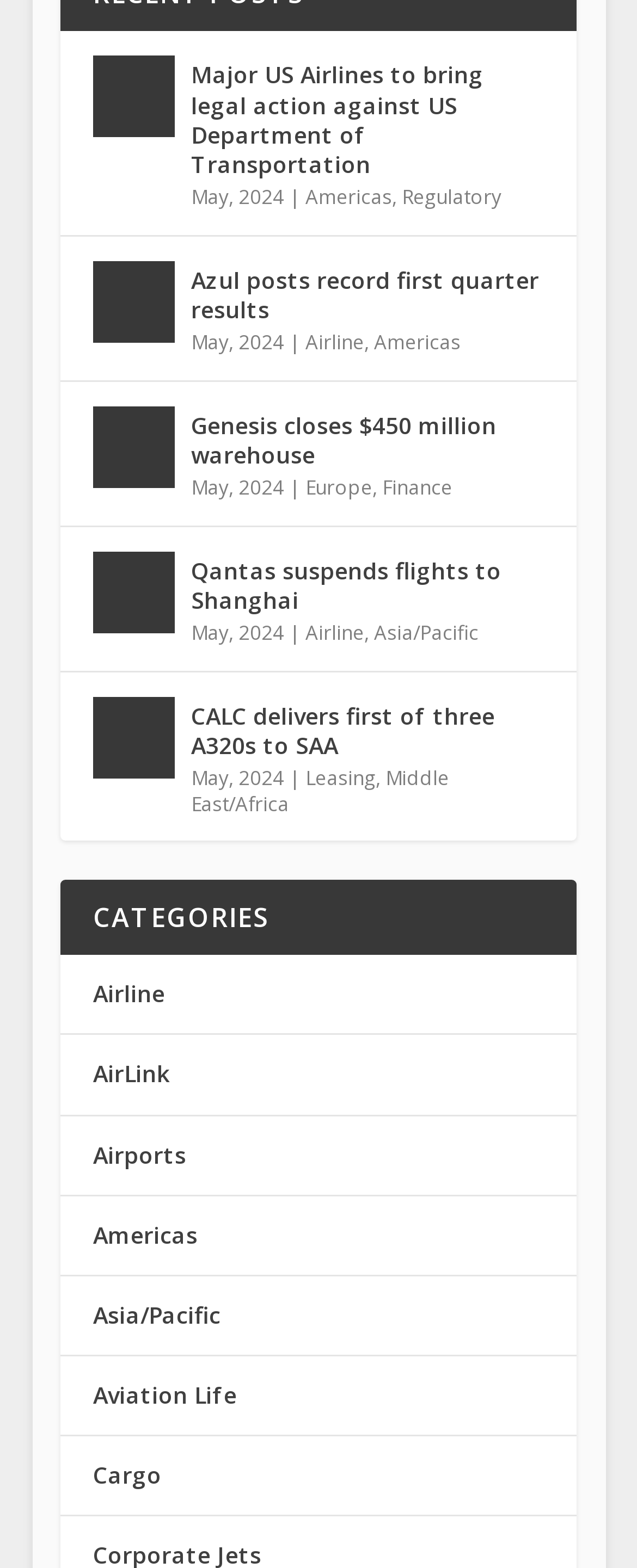Highlight the bounding box coordinates of the region I should click on to meet the following instruction: "Read about Qantas suspending flights to Shanghai".

[0.146, 0.351, 0.274, 0.403]